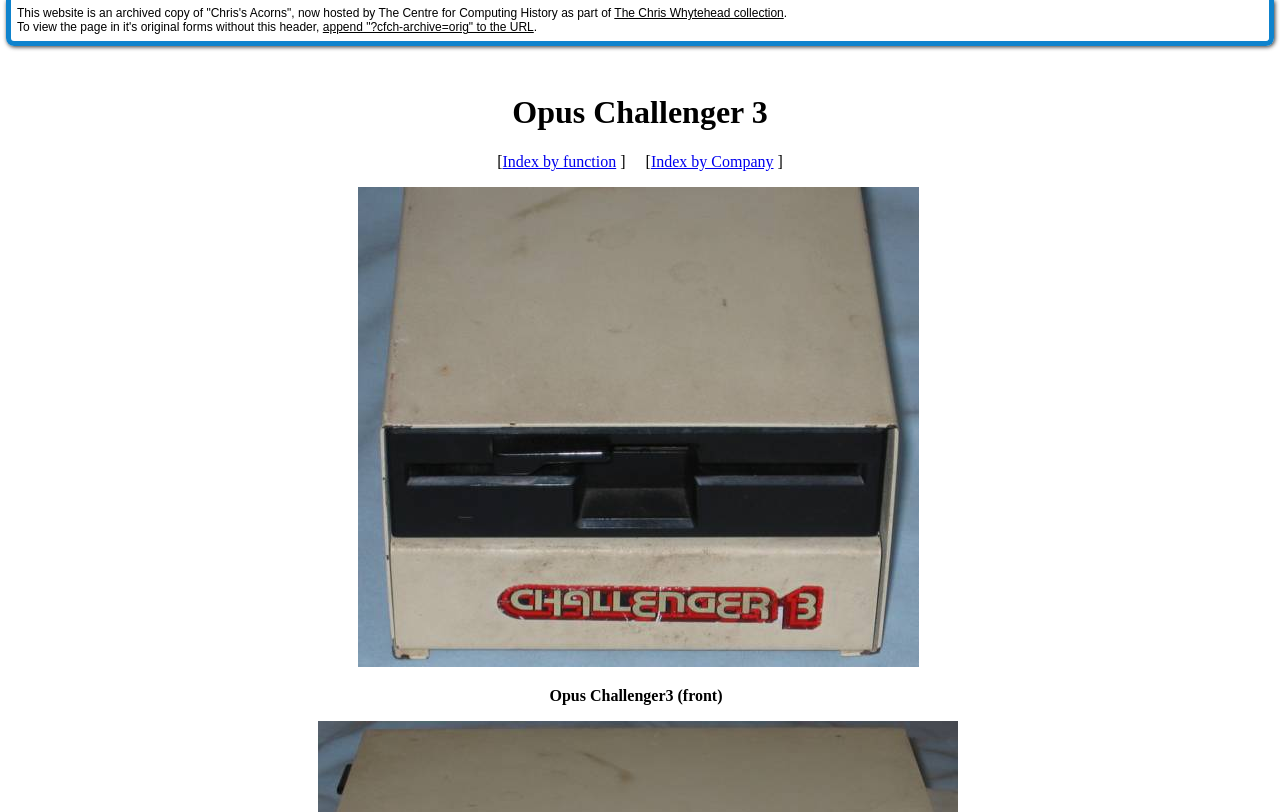What is the position of the image on the webpage?
Using the visual information, reply with a single word or short phrase.

Centered